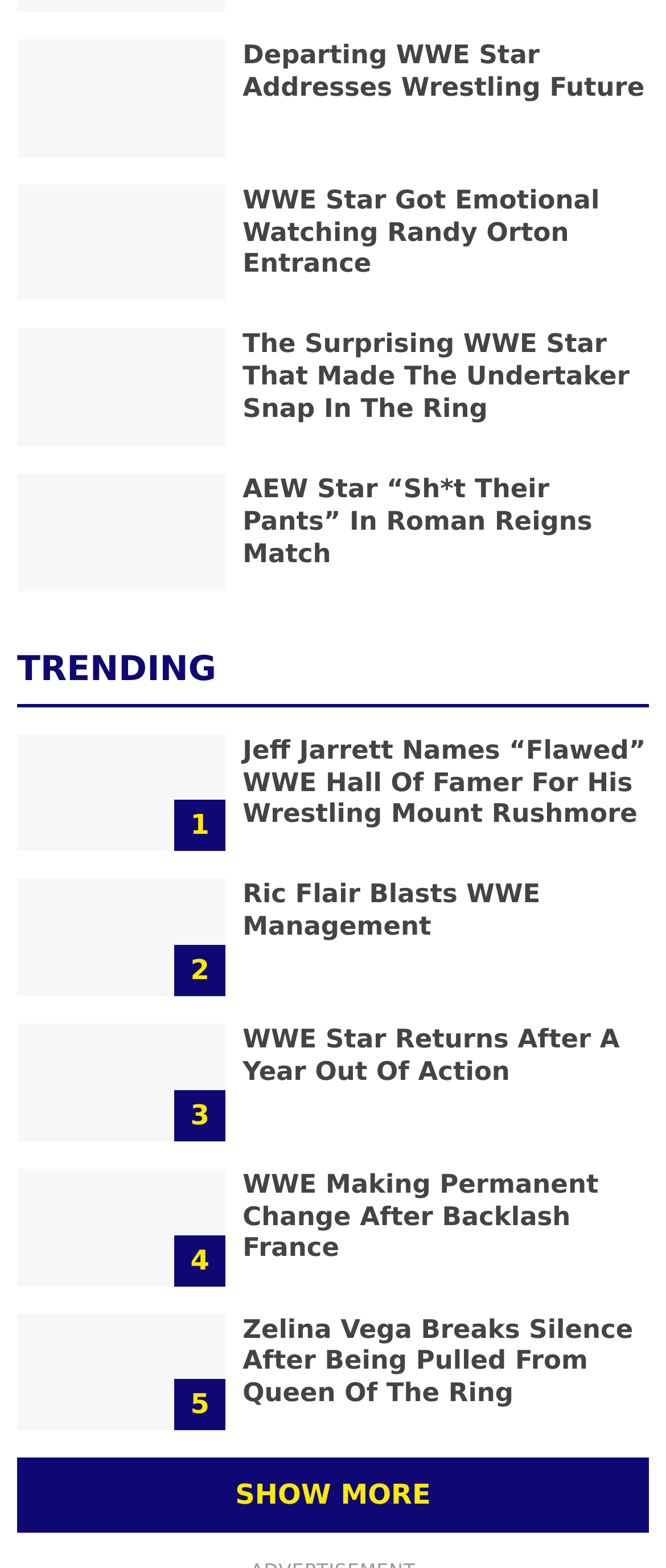Show the bounding box coordinates of the region that should be clicked to follow the instruction: "Enter your name."

None